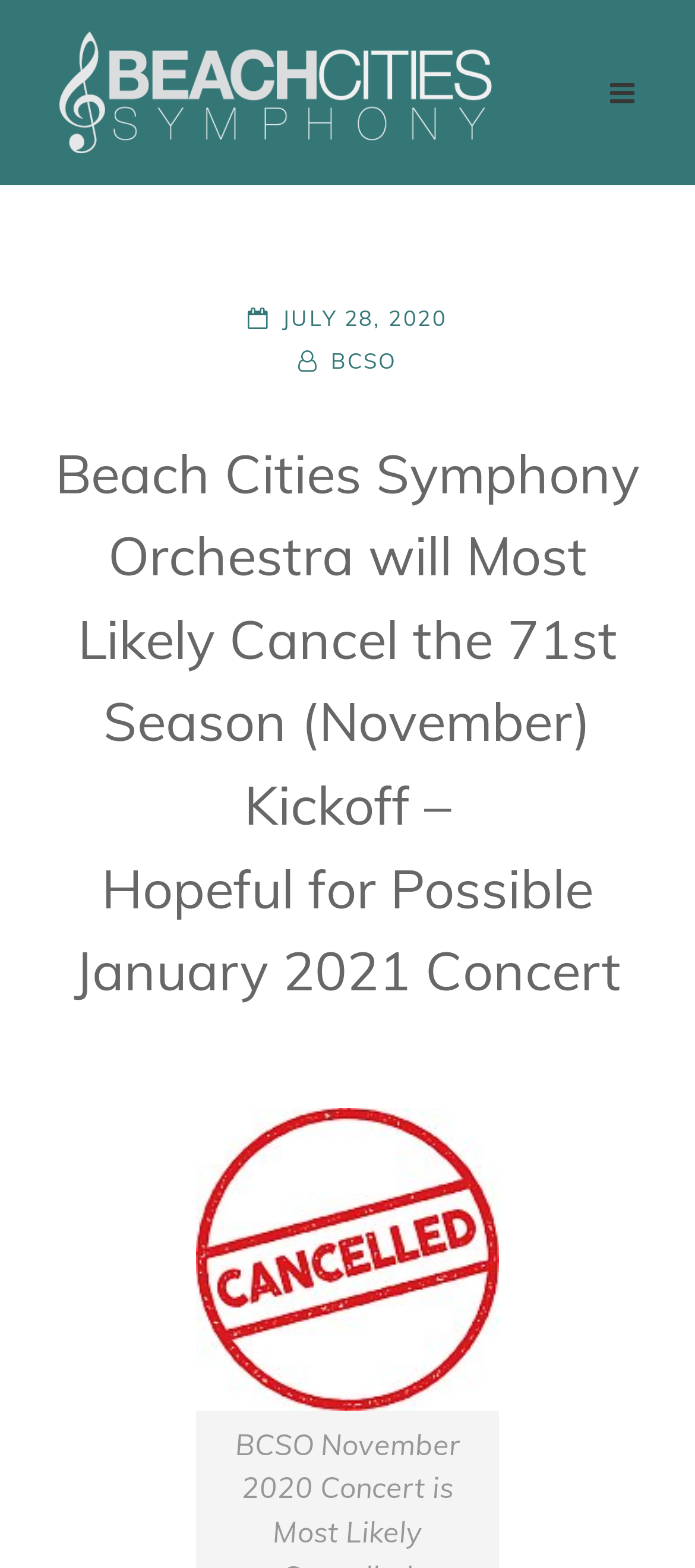Please provide a one-word or short phrase answer to the question:
What is the author of the article?

BCSO